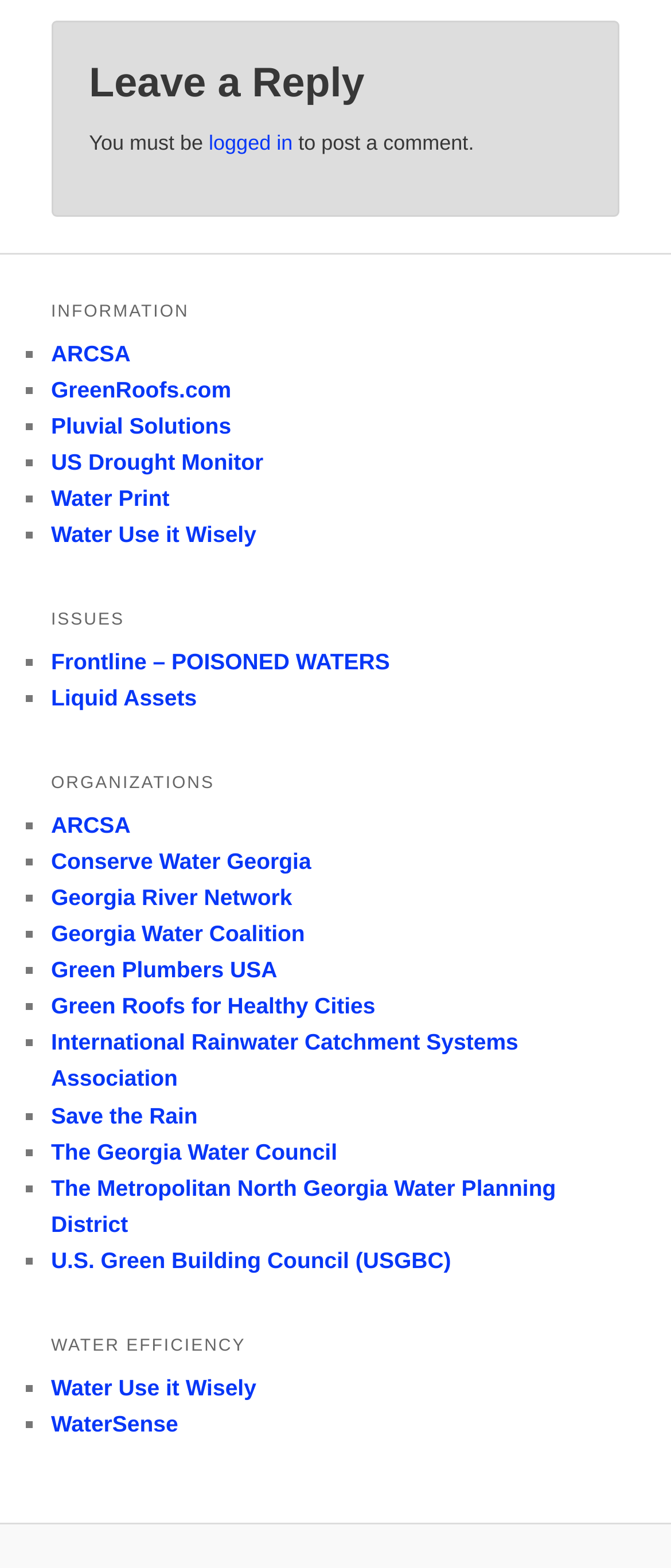Please identify the bounding box coordinates of the clickable area that will allow you to execute the instruction: "Explore 'Water Use it Wisely'".

[0.076, 0.333, 0.382, 0.349]